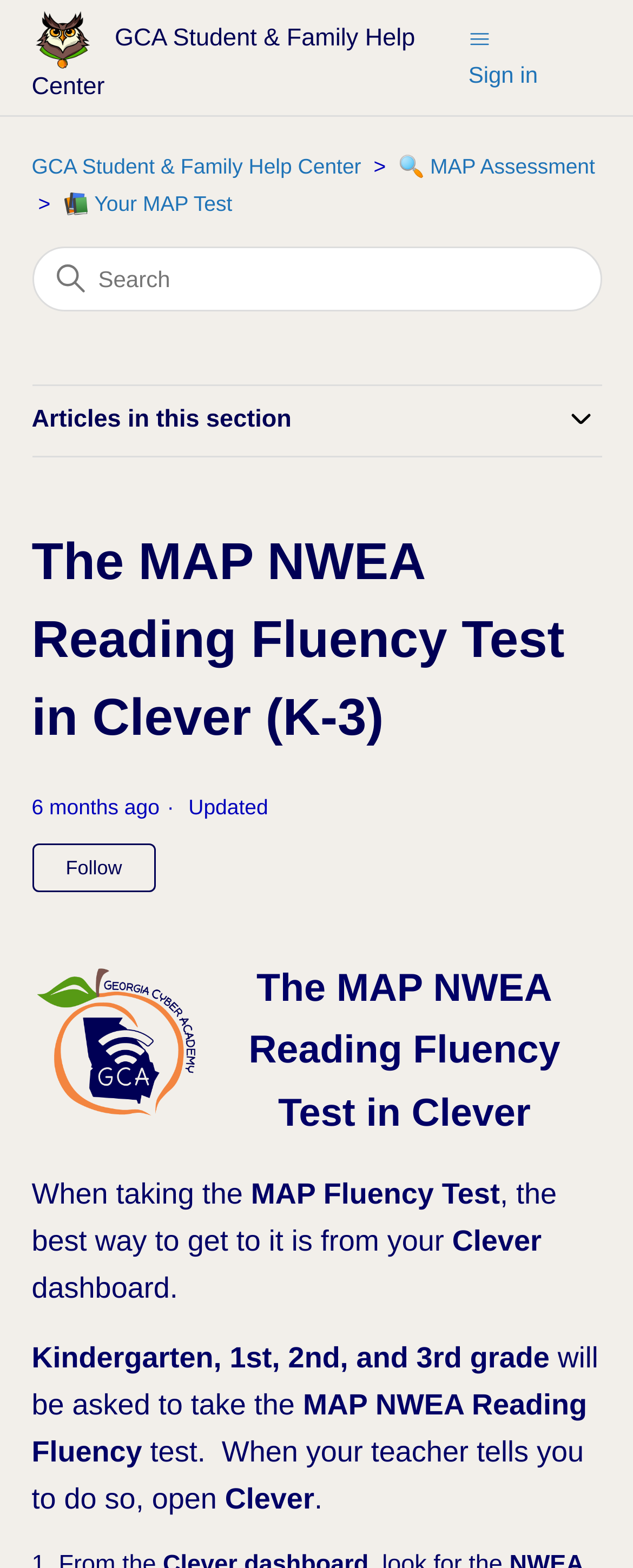Use a single word or phrase to answer the following:
What is the purpose of the MAP Fluency Test?

Not specified